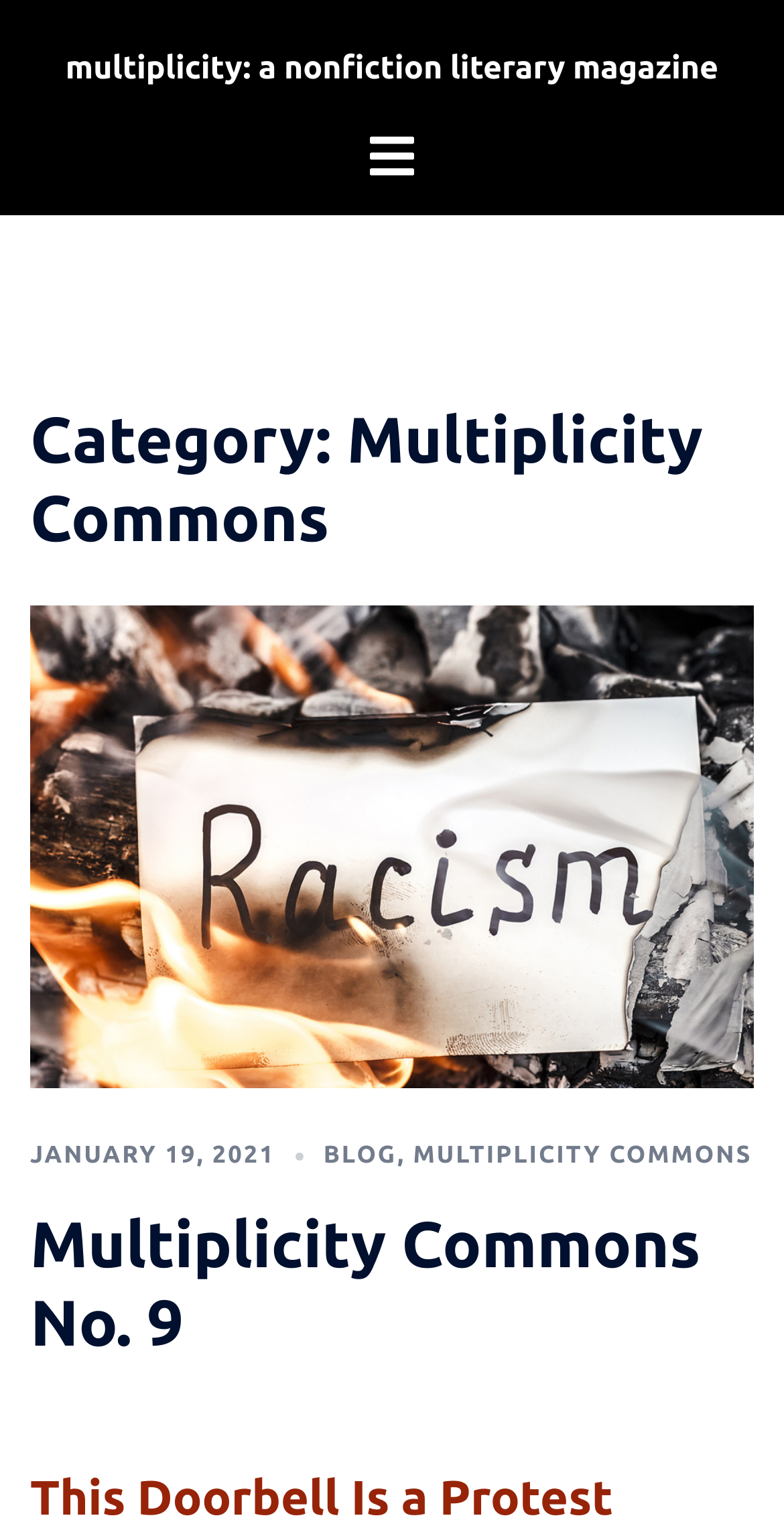How many images are there on the webpage?
Using the information from the image, give a concise answer in one word or a short phrase.

2